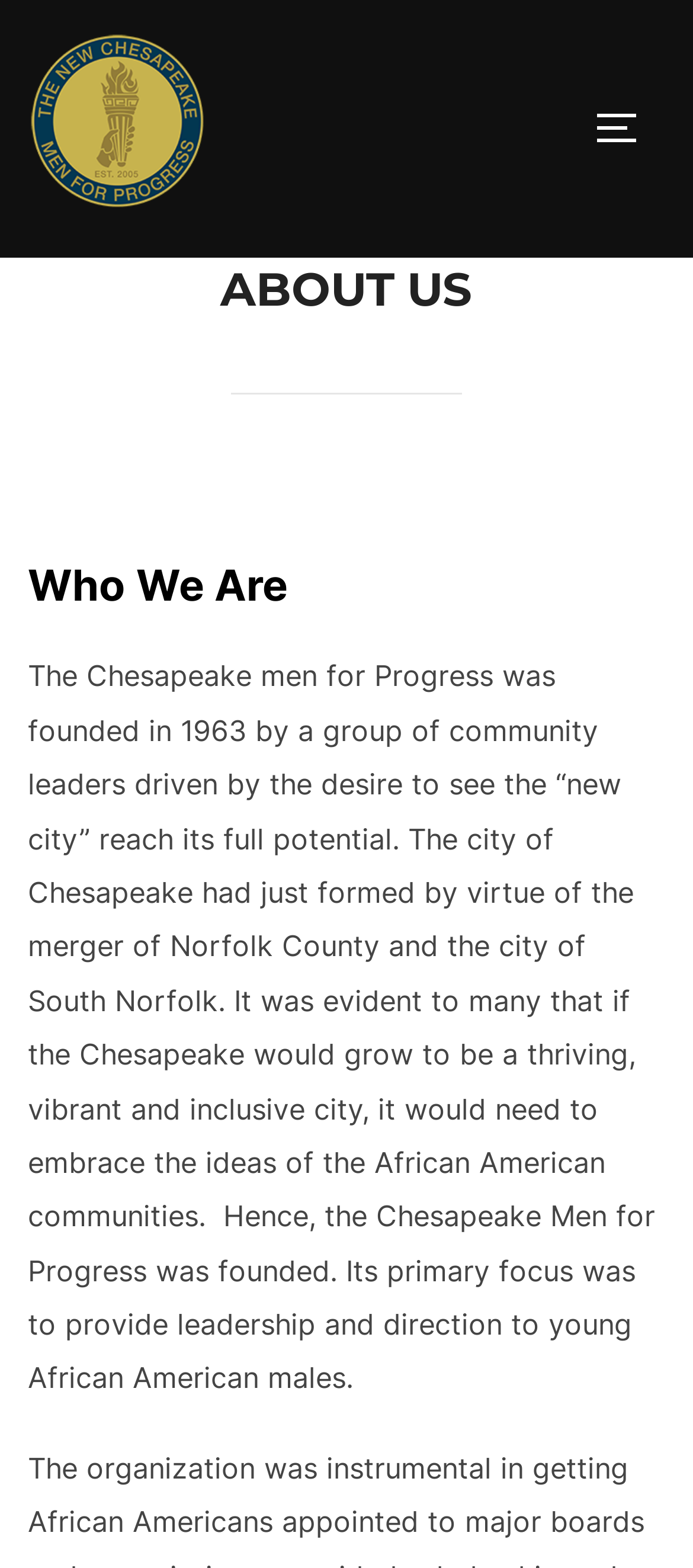Answer the question below with a single word or a brief phrase: 
What was the primary focus of the Chesapeake Men for Progress?

Provide leadership and direction to young African American males